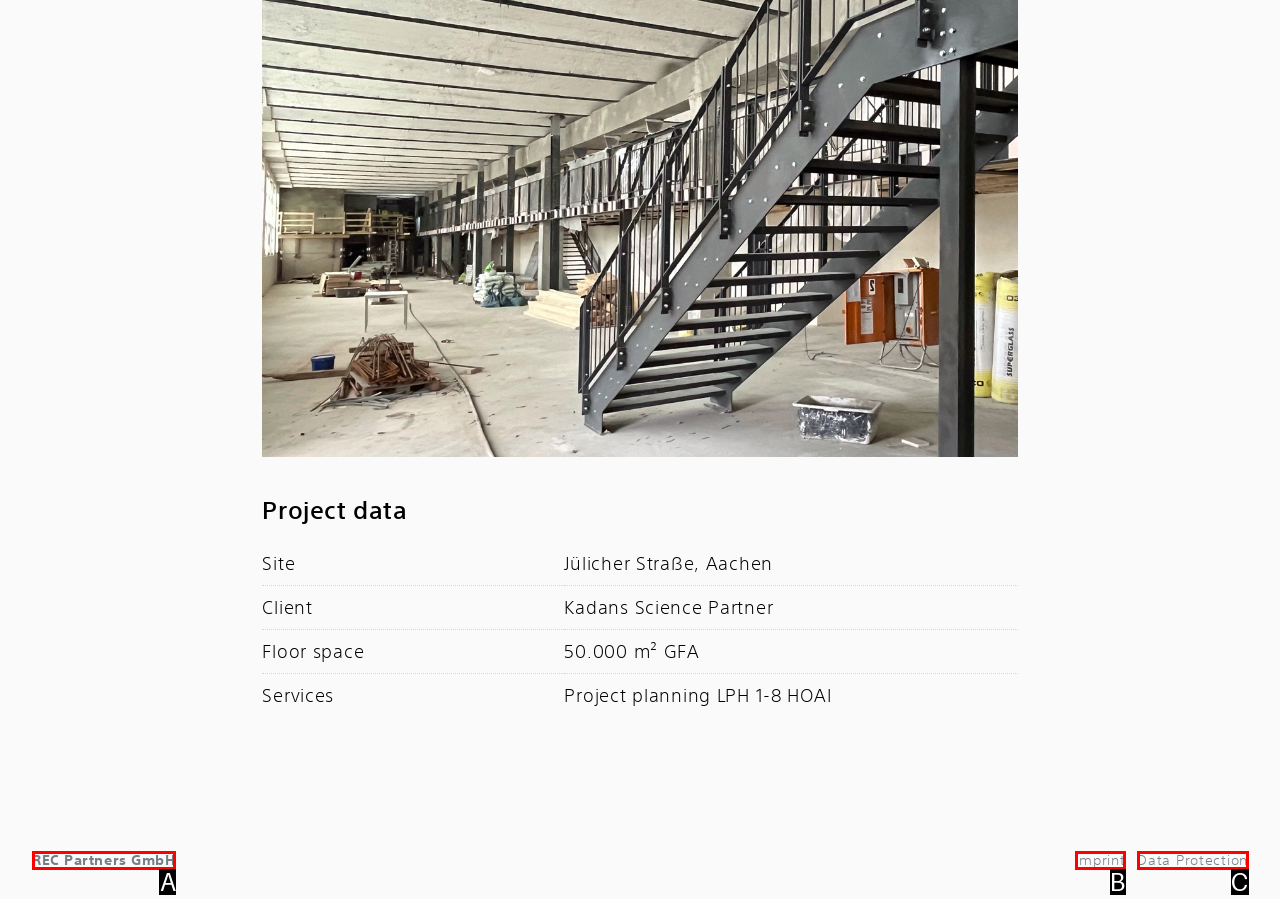Find the UI element described as: REC Partners GmbH
Reply with the letter of the appropriate option.

A